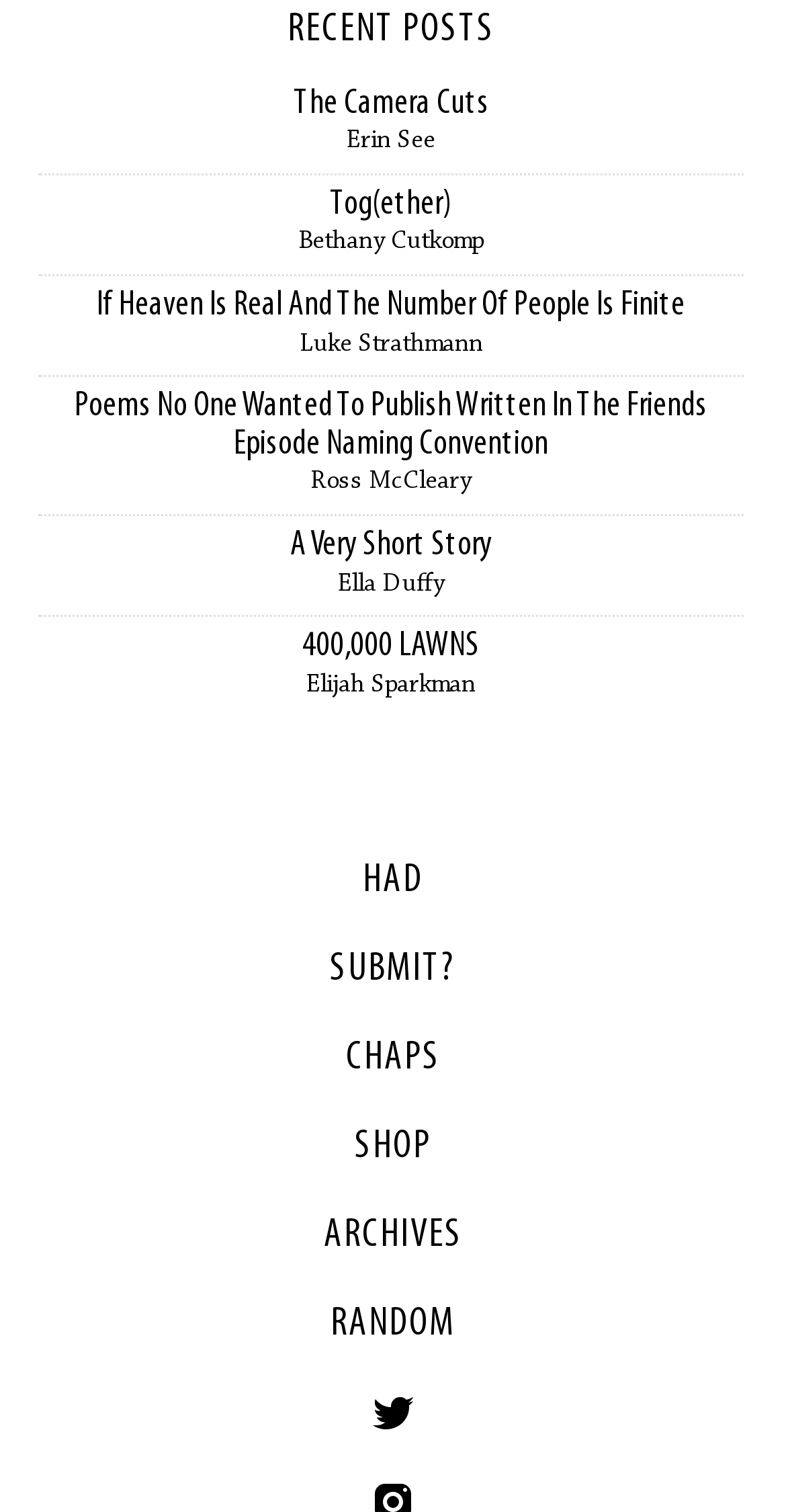Locate the bounding box coordinates of the element that should be clicked to fulfill the instruction: "visit the shop".

[0.451, 0.746, 0.549, 0.772]